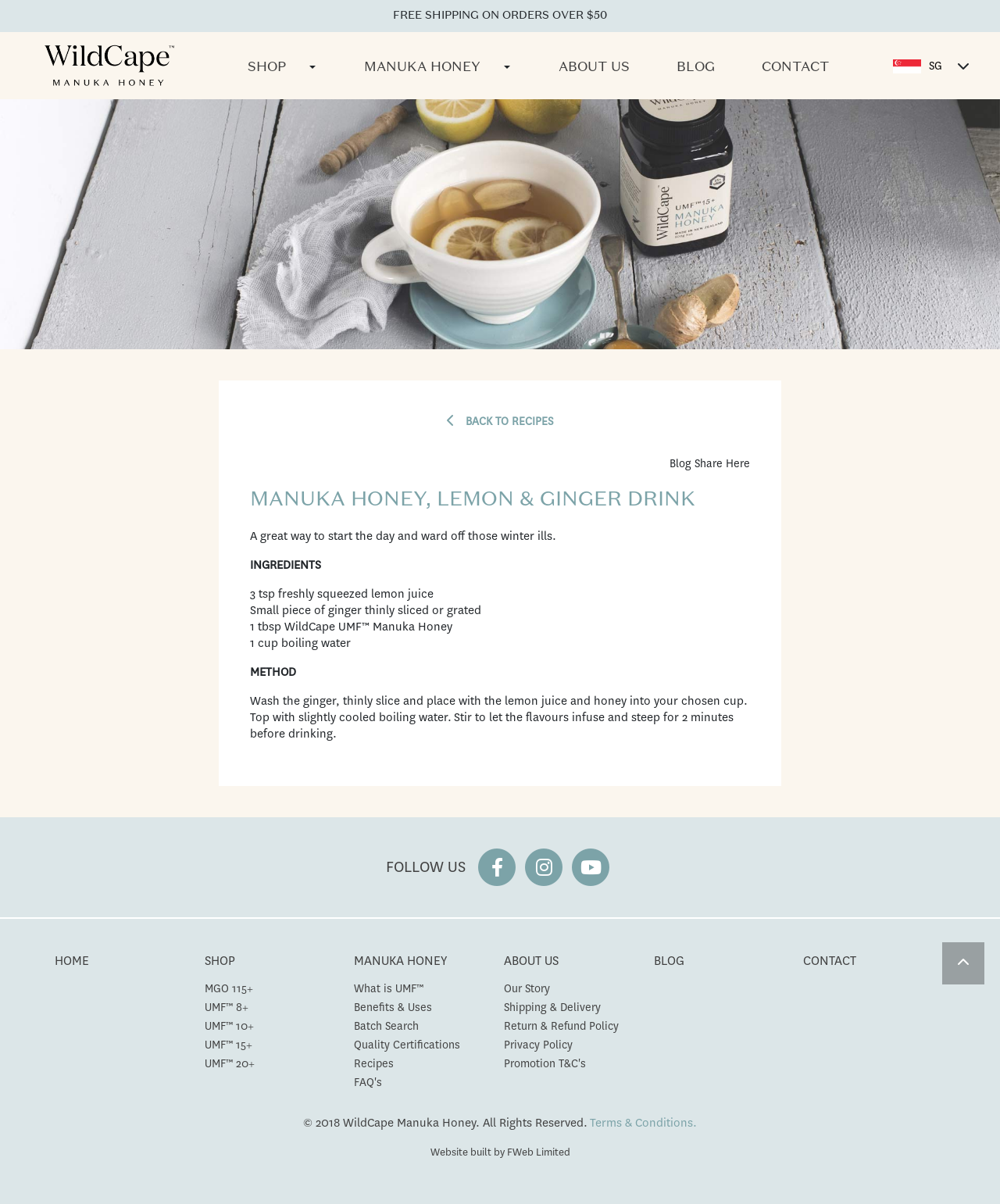Could you find the bounding box coordinates of the clickable area to complete this instruction: "Click on the 'MANUKA HONEY' link"?

[0.357, 0.047, 0.489, 0.065]